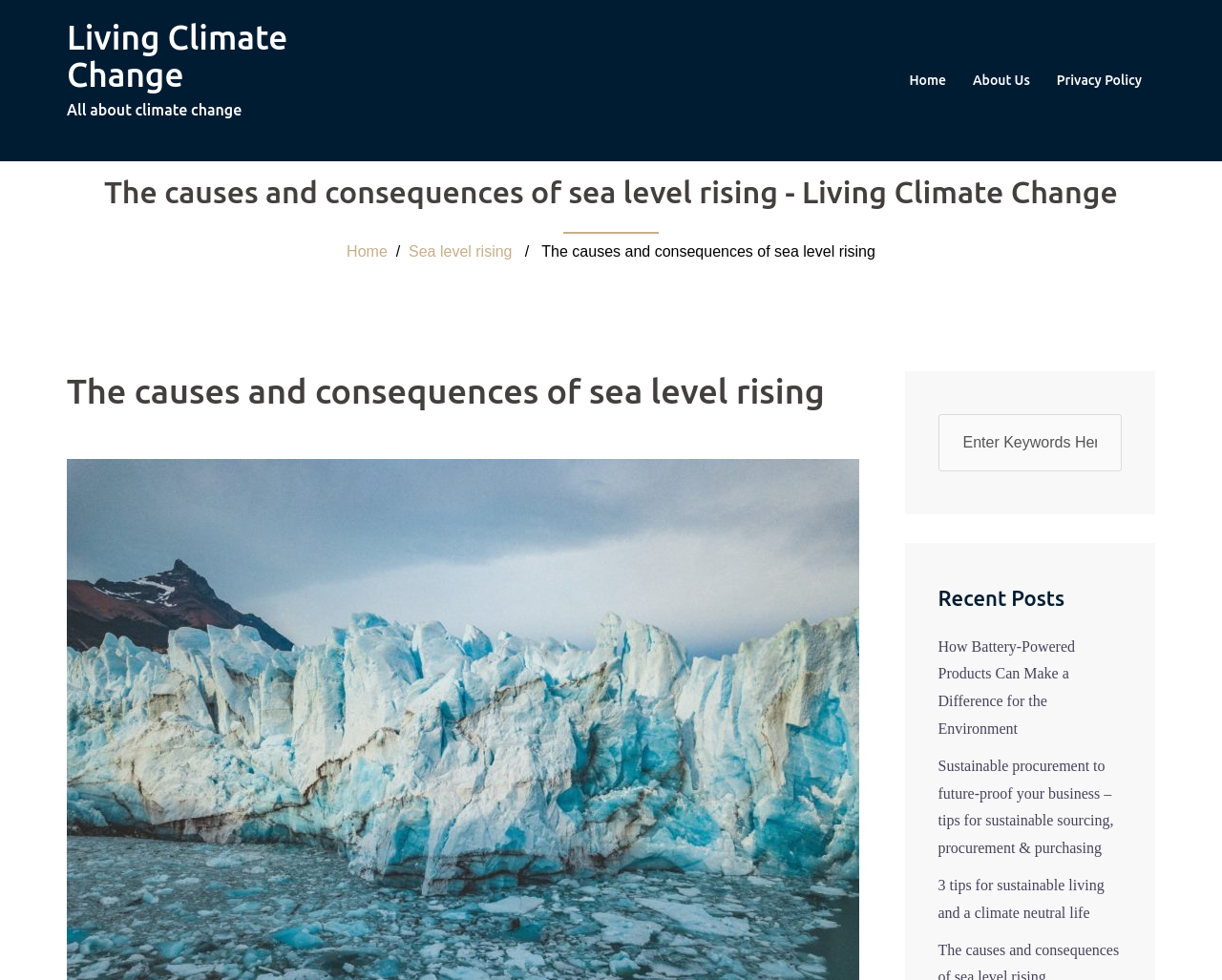Given the element description "Living Climate Change", identify the bounding box of the corresponding UI element.

[0.055, 0.019, 0.235, 0.095]